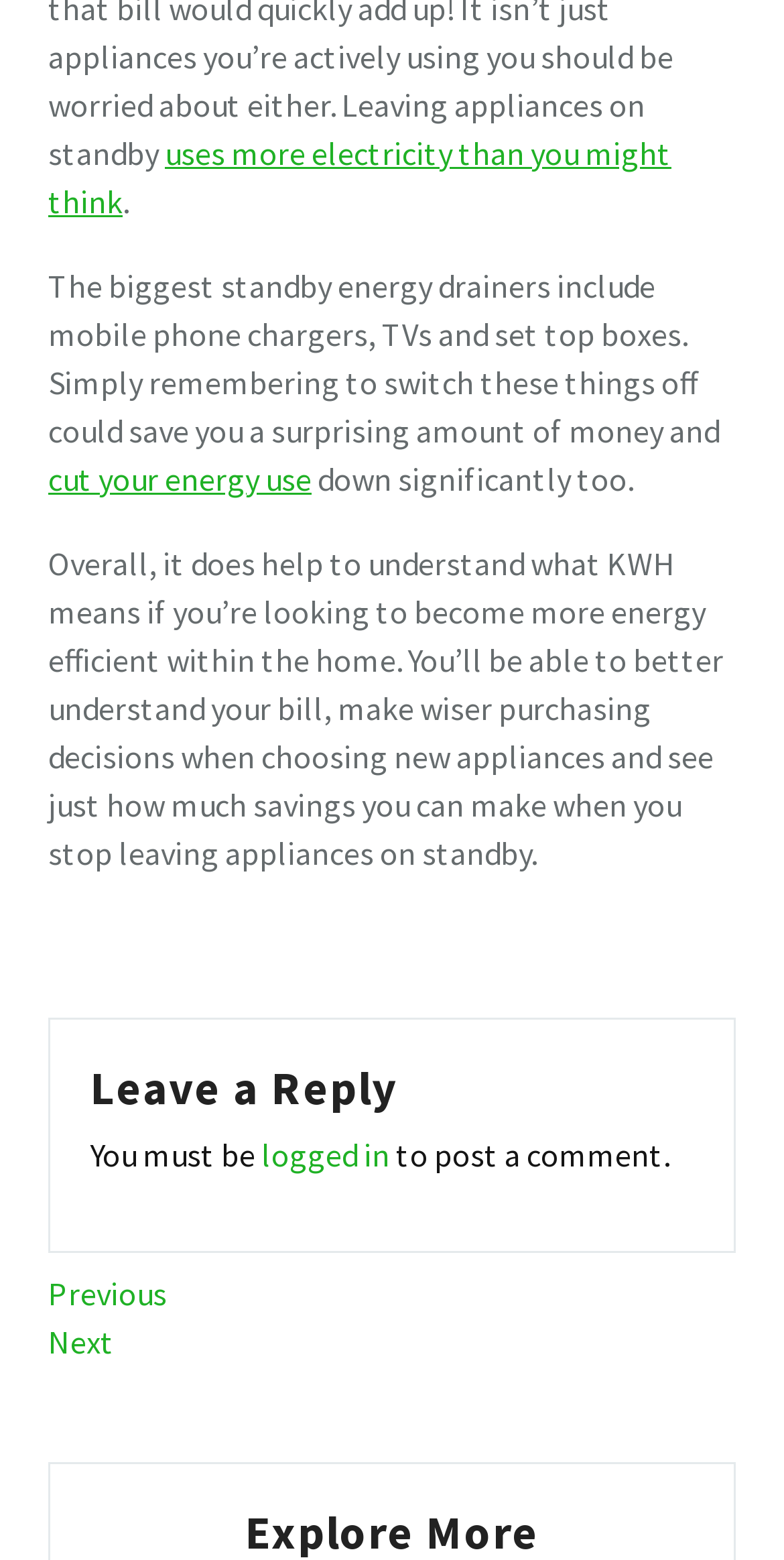Refer to the screenshot and answer the following question in detail:
What is the main topic of this webpage?

The main topic of this webpage is energy efficiency, which can be inferred from the text content discussing standby energy drainers, cutting energy use, and understanding KWH to become more energy efficient.